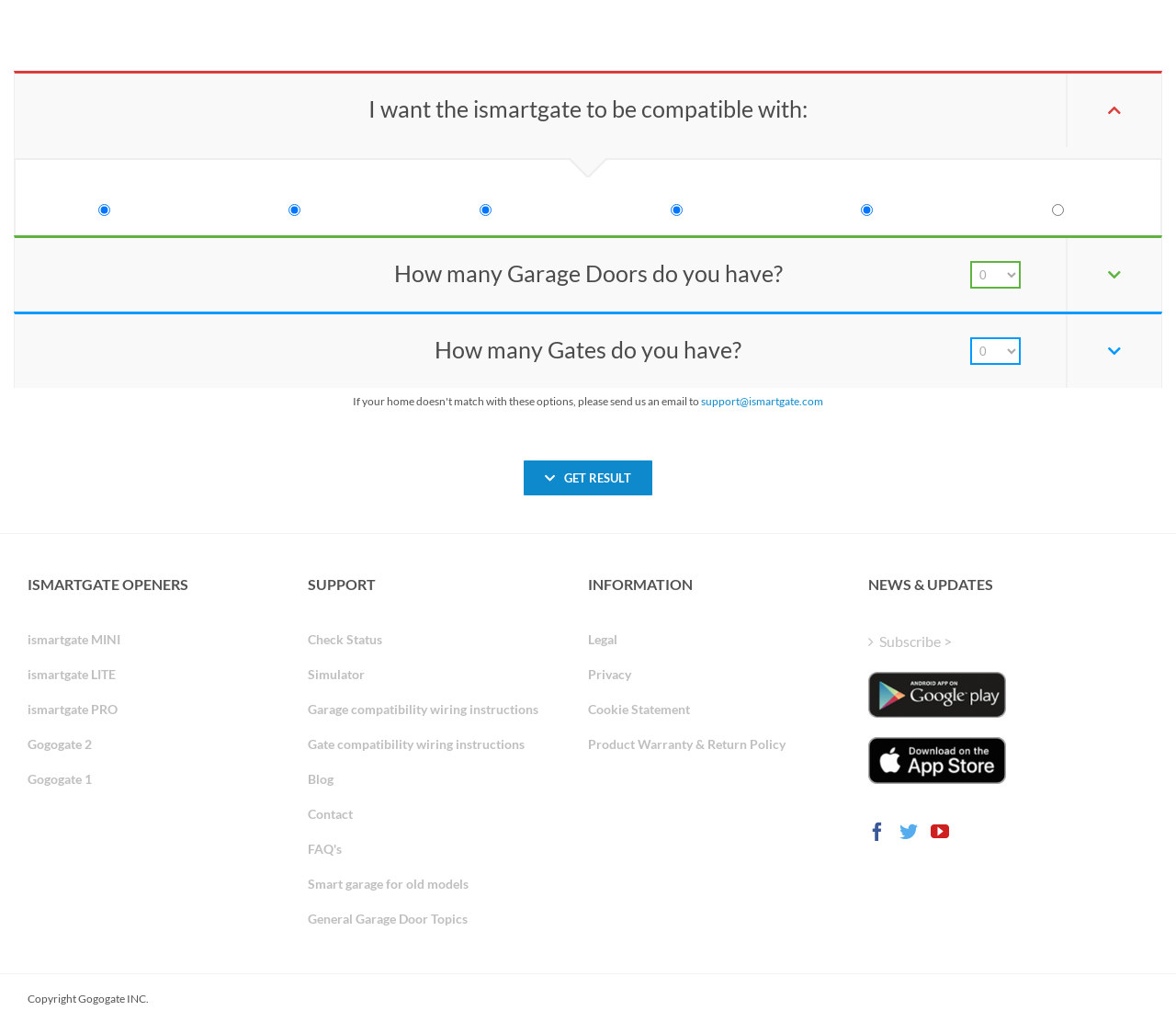Please identify the bounding box coordinates of where to click in order to follow the instruction: "Choose the number of garage doors".

[0.825, 0.256, 0.868, 0.283]